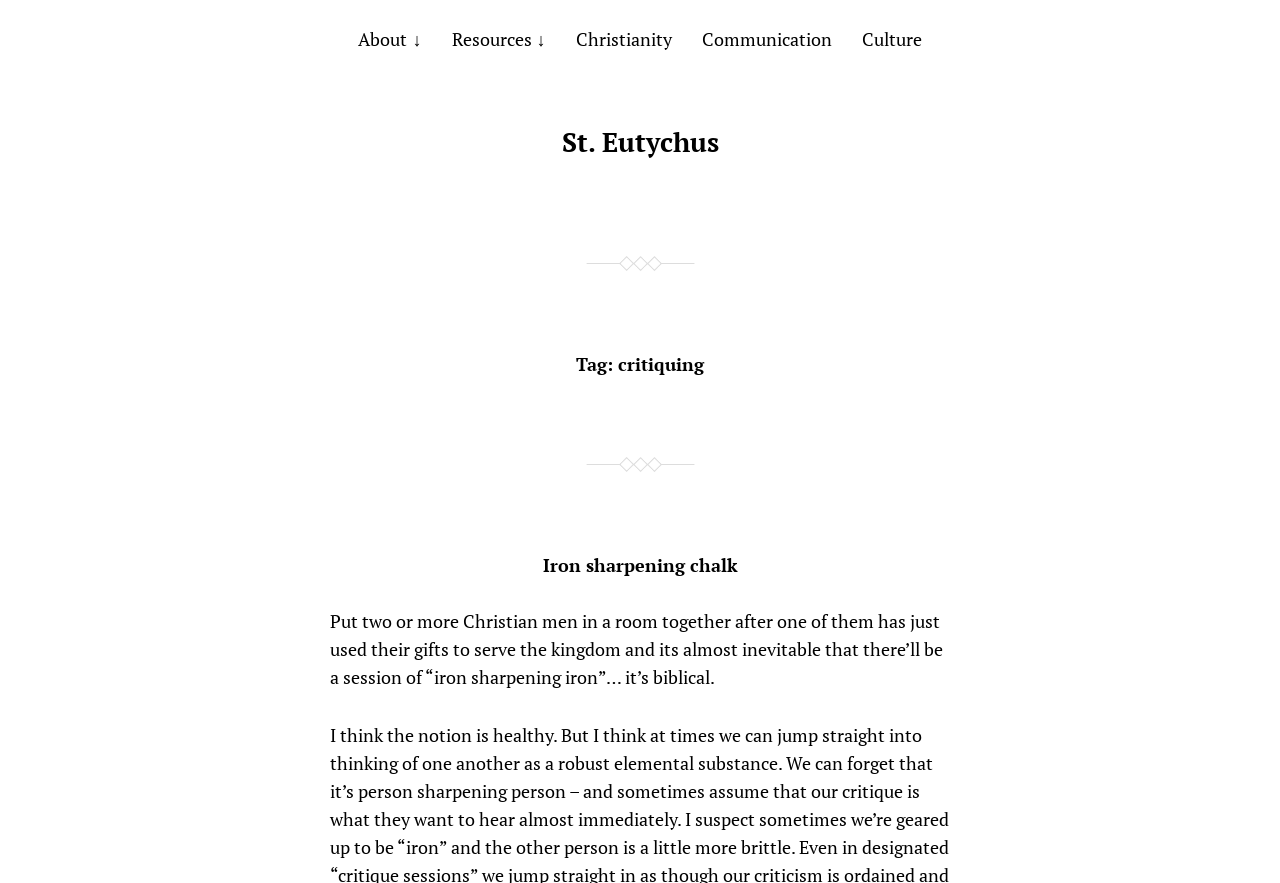Given the description Iron sharpening chalk, predict the bounding box coordinates of the UI element. Ensure the coordinates are in the format (top-left x, top-left y, bottom-right x, bottom-right y) and all values are between 0 and 1.

[0.424, 0.626, 0.576, 0.654]